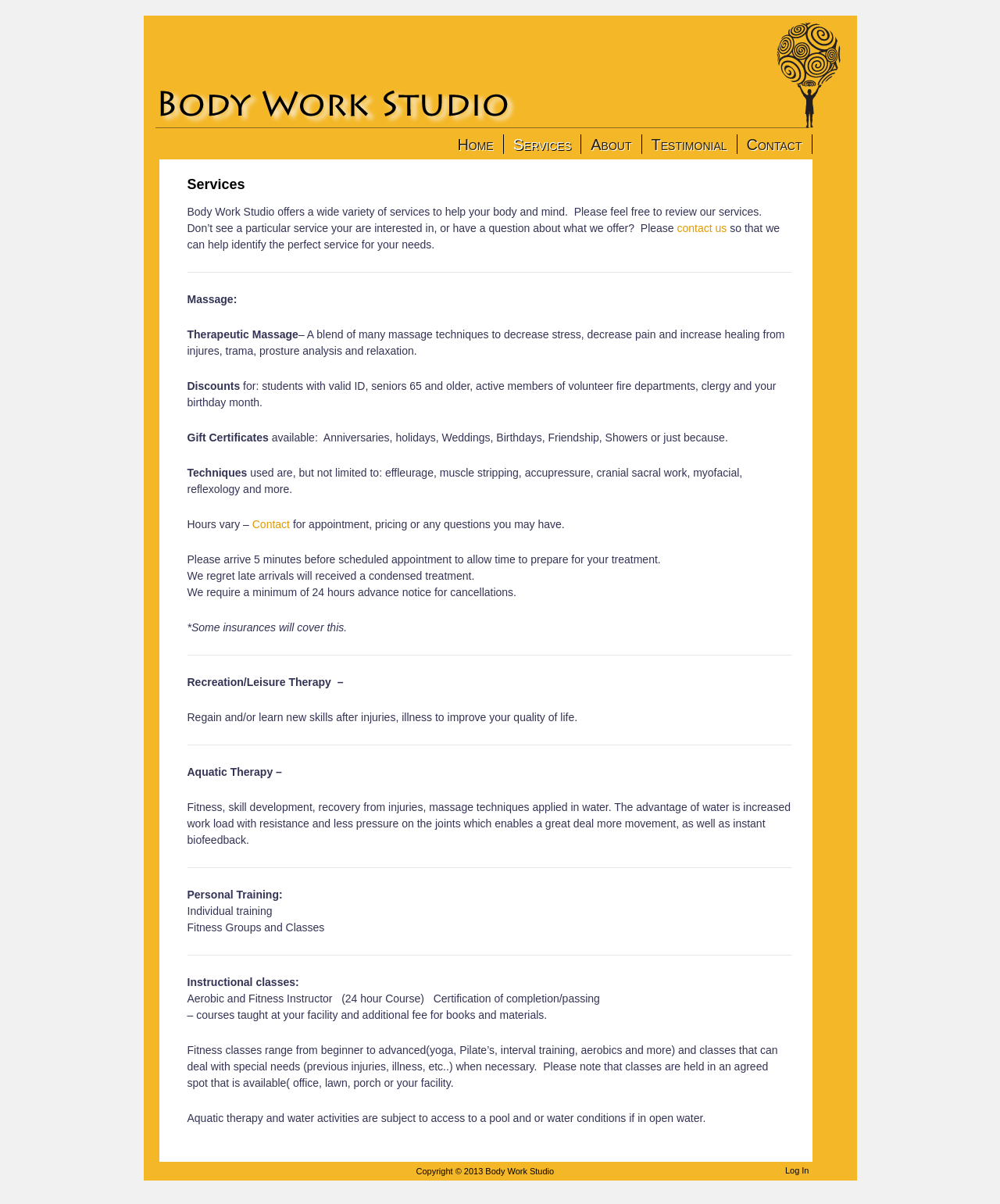What type of services does Body Work Studio offer?
We need a detailed and exhaustive answer to the question. Please elaborate.

Based on the webpage content, Body Work Studio offers various services including Massage, Recreation/Leisure Therapy, Aquatic Therapy, and Personal Training. These services are listed under the 'Services' section of the webpage.